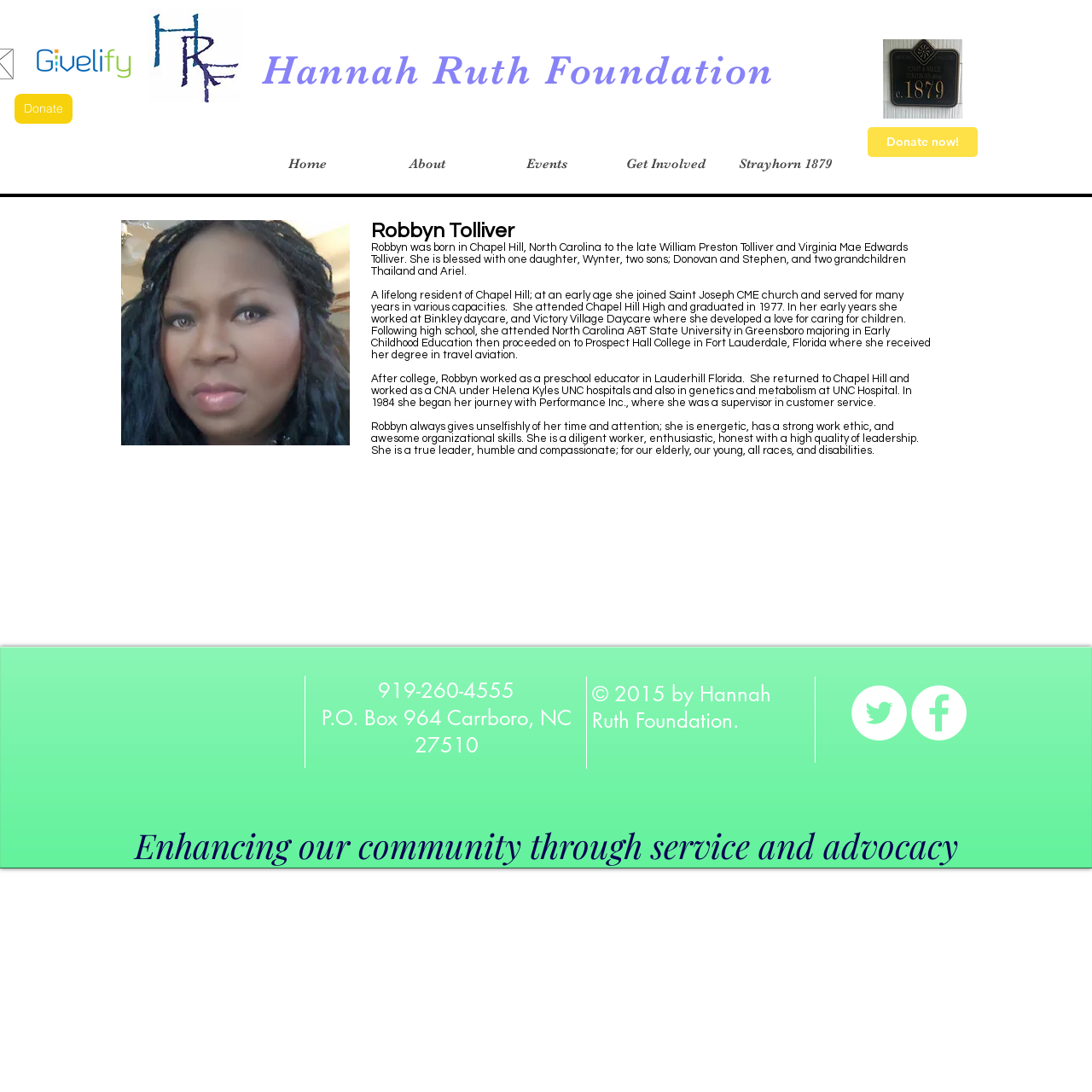Please identify the bounding box coordinates of the element's region that should be clicked to execute the following instruction: "View the image IMG-6930.jpg". The bounding box coordinates must be four float numbers between 0 and 1, i.e., [left, top, right, bottom].

[0.809, 0.036, 0.881, 0.109]